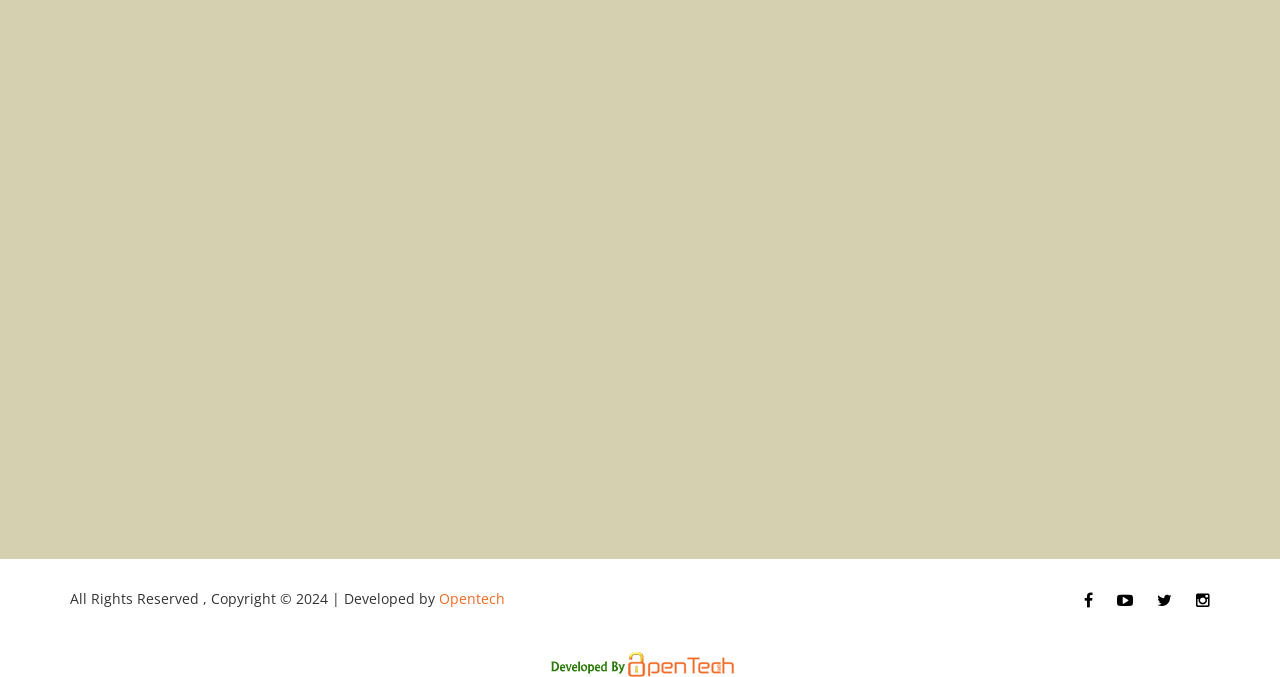What is the developer of the webpage?
Use the information from the image to give a detailed answer to the question.

The developer of the webpage is mentioned at the bottom of the webpage, where it says 'All Rights Reserved, Copyright © 2024 | Developed by Opentech'. This indicates that Opentech is the company or organization responsible for developing the webpage.